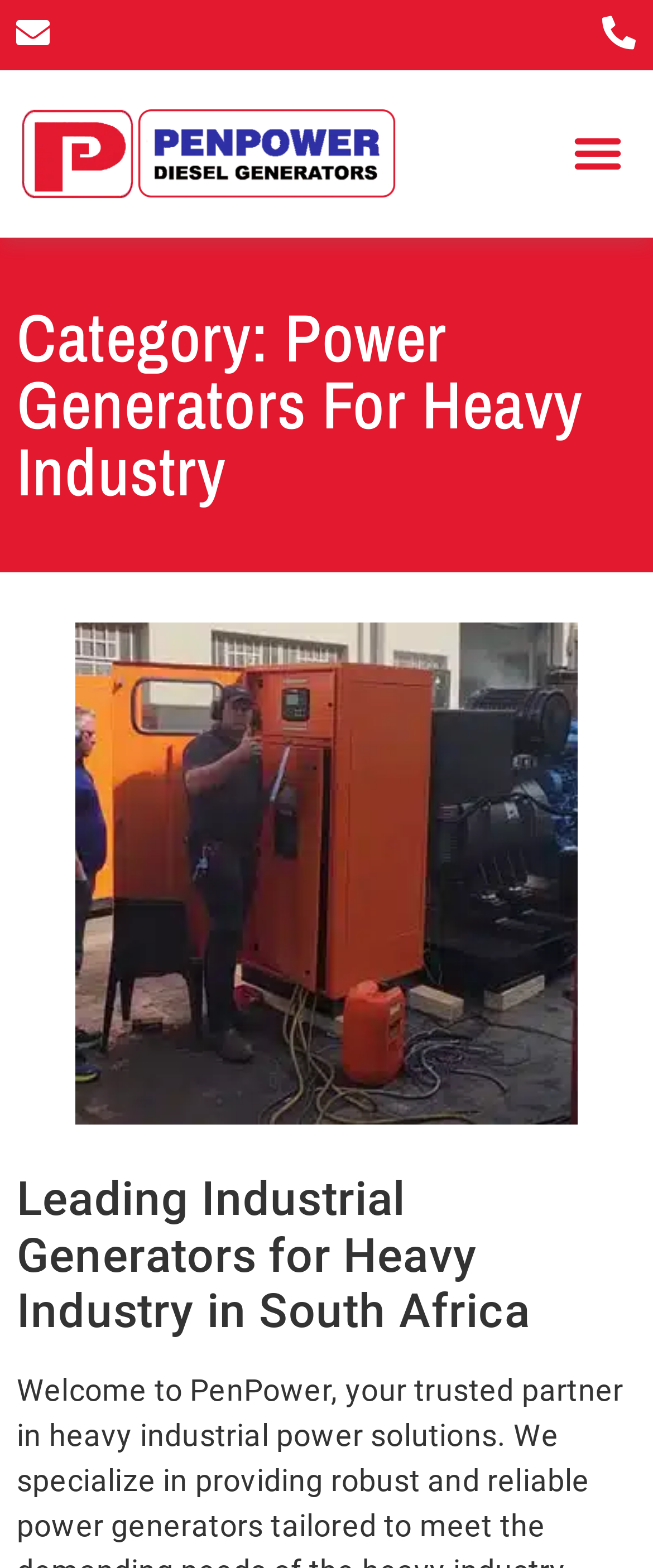Refer to the image and provide an in-depth answer to the question: 
What is the category of products on this page?

The category of products on this page can be determined by looking at the heading element with the text 'Category: Power Generators For Heavy Industry'.